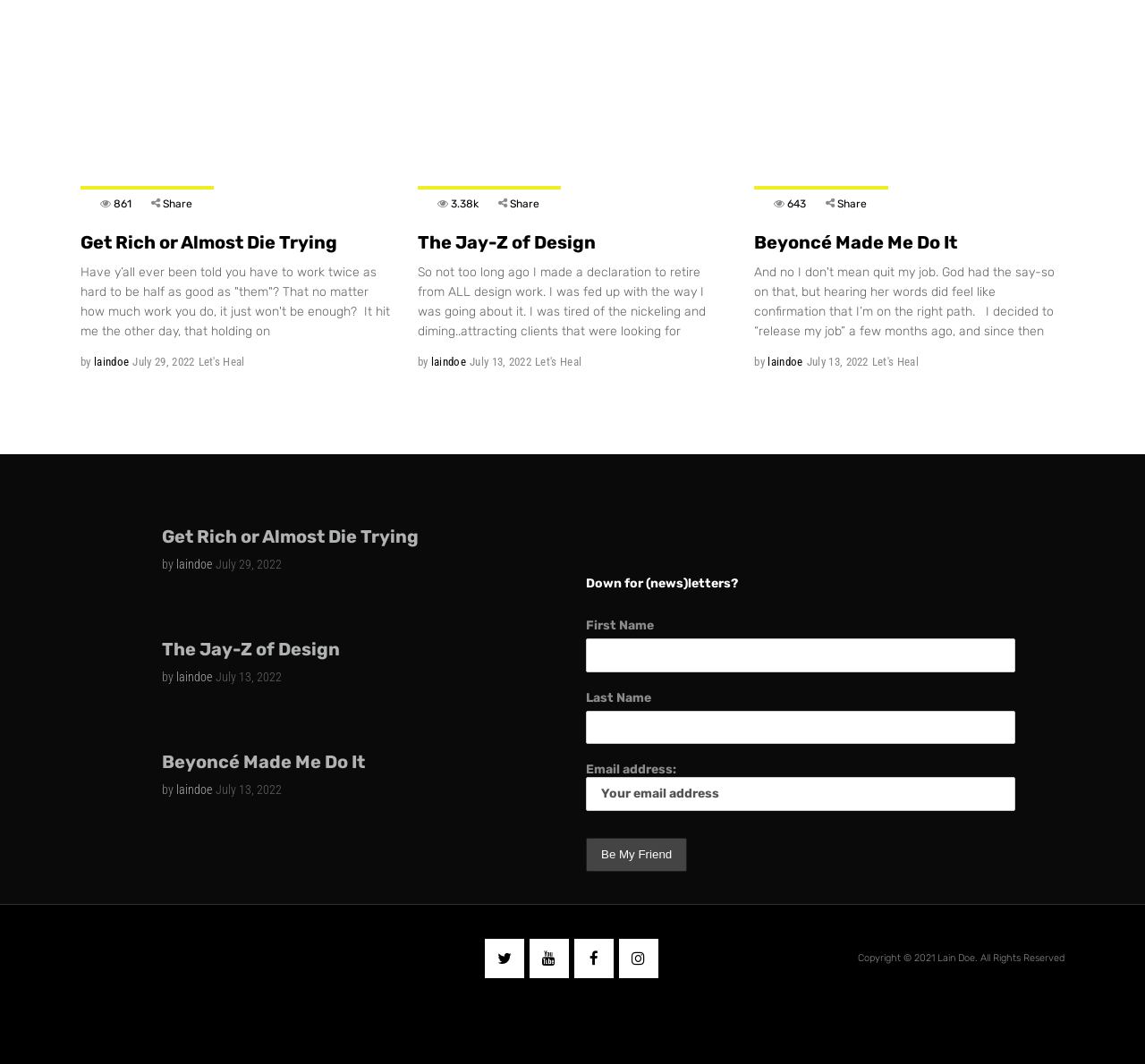Who is the author of the articles?
Using the image as a reference, give a one-word or short phrase answer.

Lain Doe